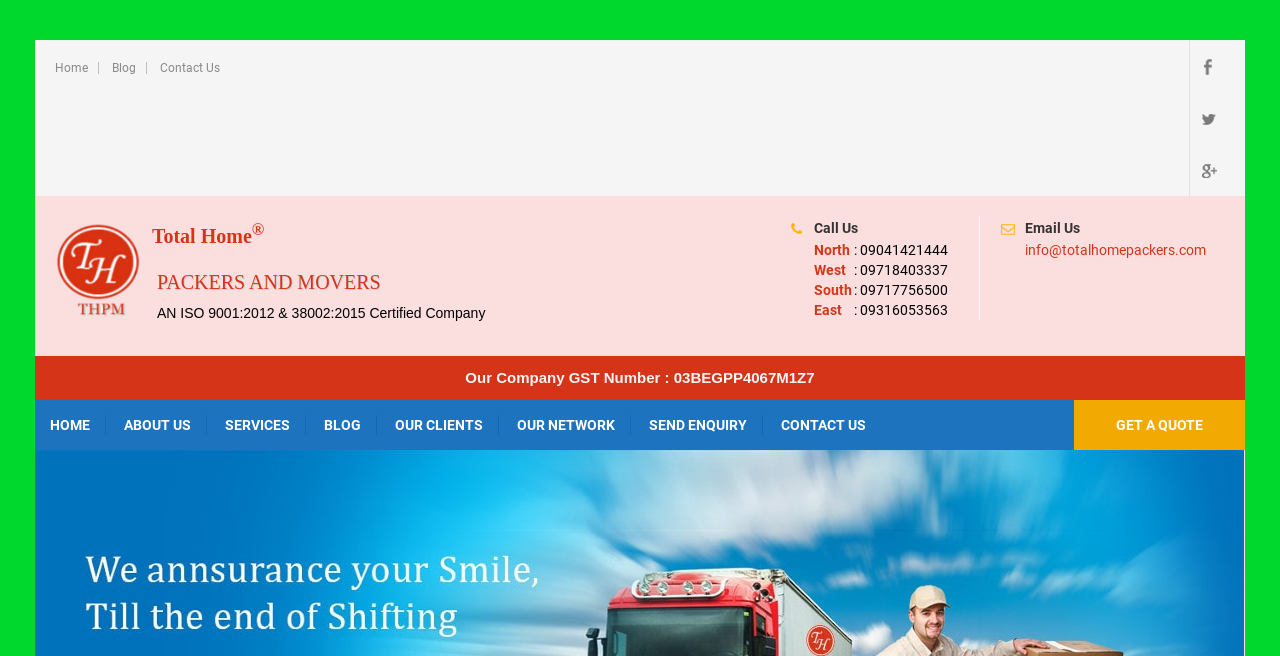Pinpoint the bounding box coordinates of the area that must be clicked to complete this instruction: "Visit the Contact Us page".

[0.125, 0.095, 0.172, 0.113]